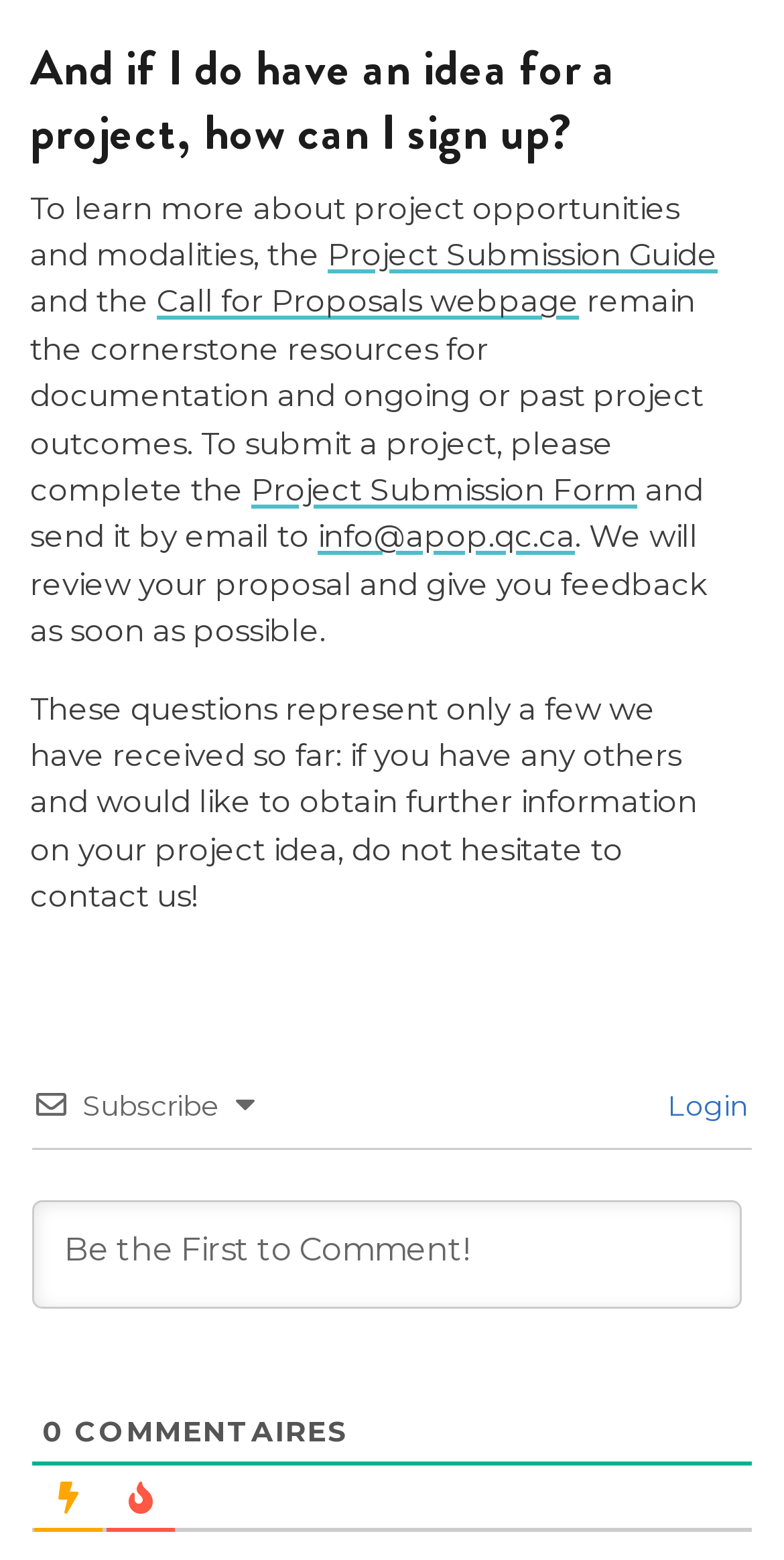What is the purpose of the Project Submission Form?
Answer the question with a thorough and detailed explanation.

The purpose of the Project Submission Form is to submit a project, as mentioned in the text 'To submit a project, please complete the Project Submission Form and send it by email to info@apop.qc.ca'.